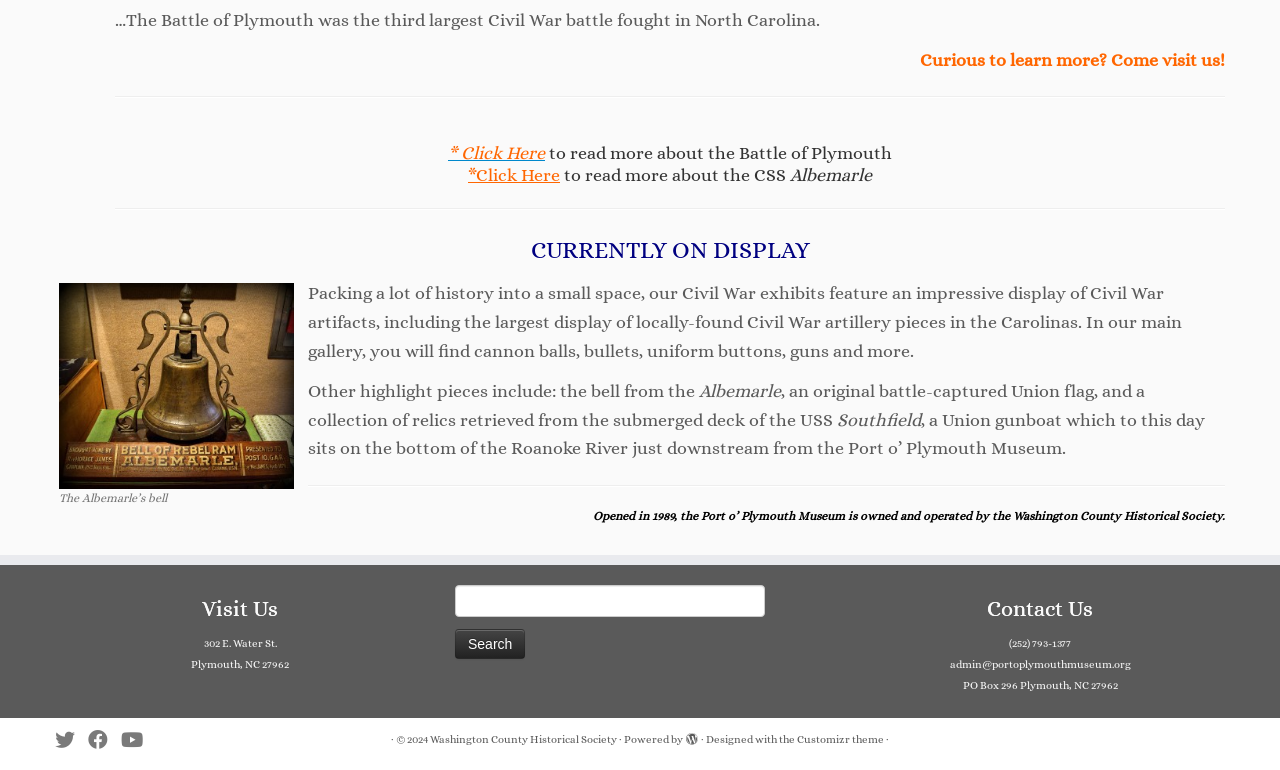Examine the image and give a thorough answer to the following question:
What is the address of the museum?

I found the answer by looking at the static text elements that contain the address information, specifically the elements with text '302 E. Water St.' and 'Plymouth, NC 27962'.